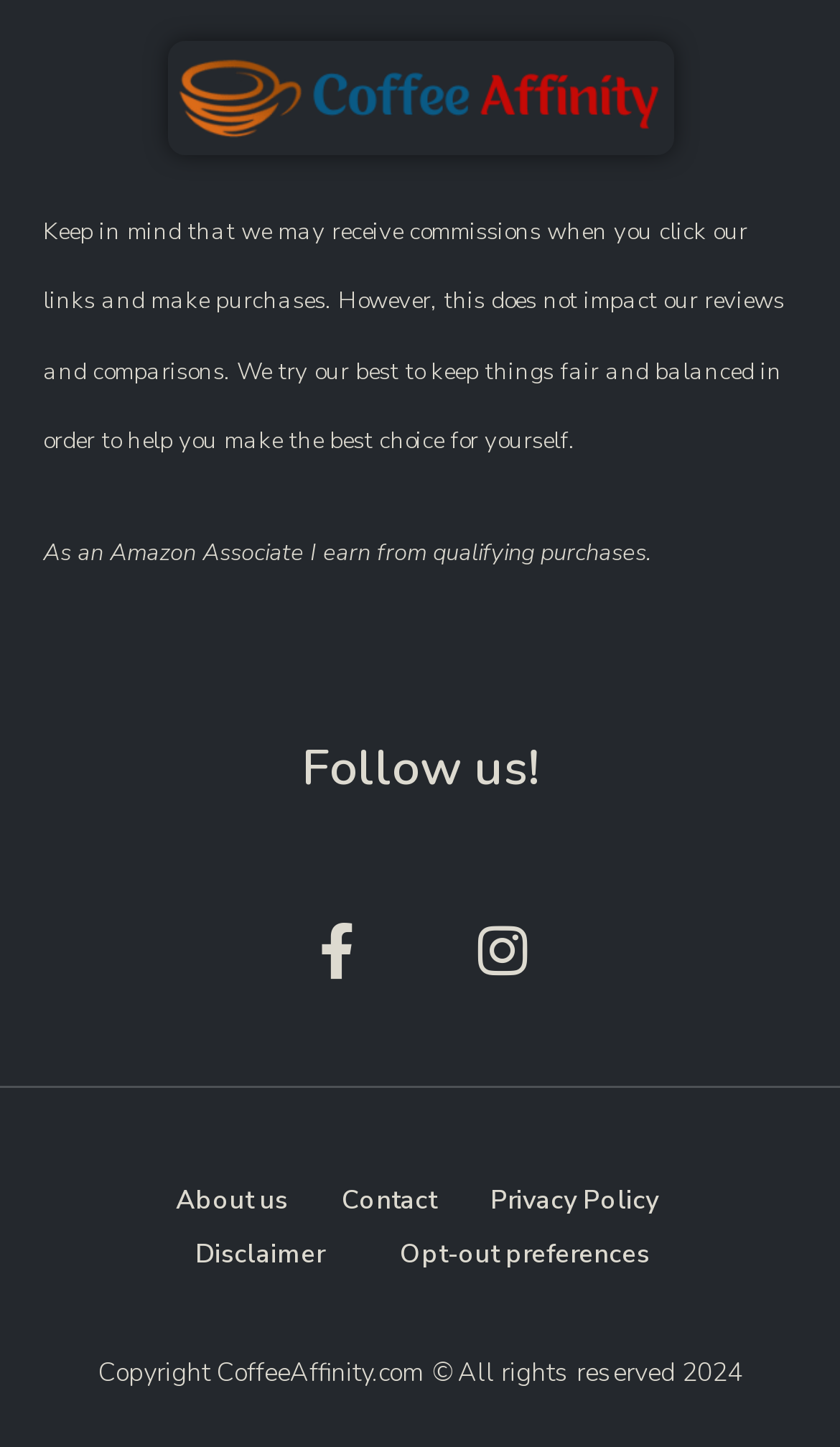What is the affiliate disclosure statement?
Look at the image and answer the question using a single word or phrase.

As an Amazon Associate I earn from qualifying purchases.